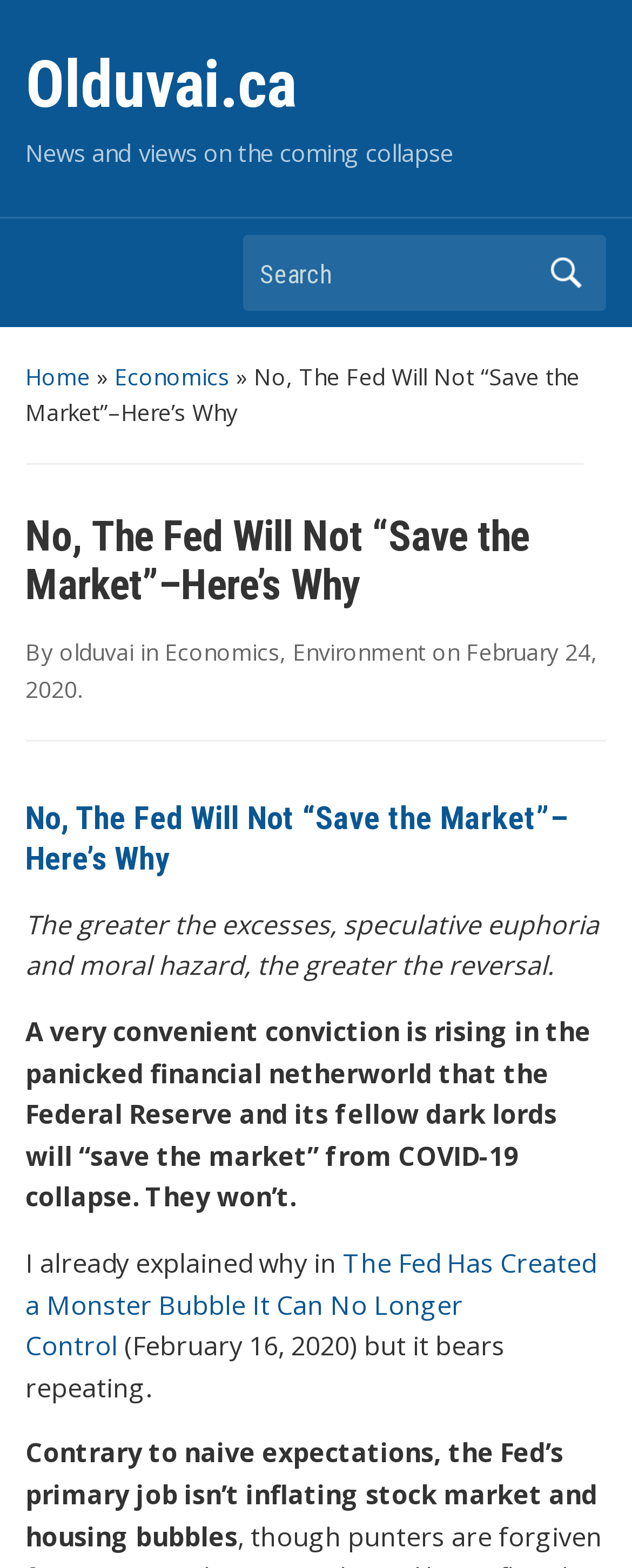Please find the bounding box for the following UI element description. Provide the coordinates in (top-left x, top-left y, bottom-right x, bottom-right y) format, with values between 0 and 1: olduvai

[0.094, 0.406, 0.212, 0.426]